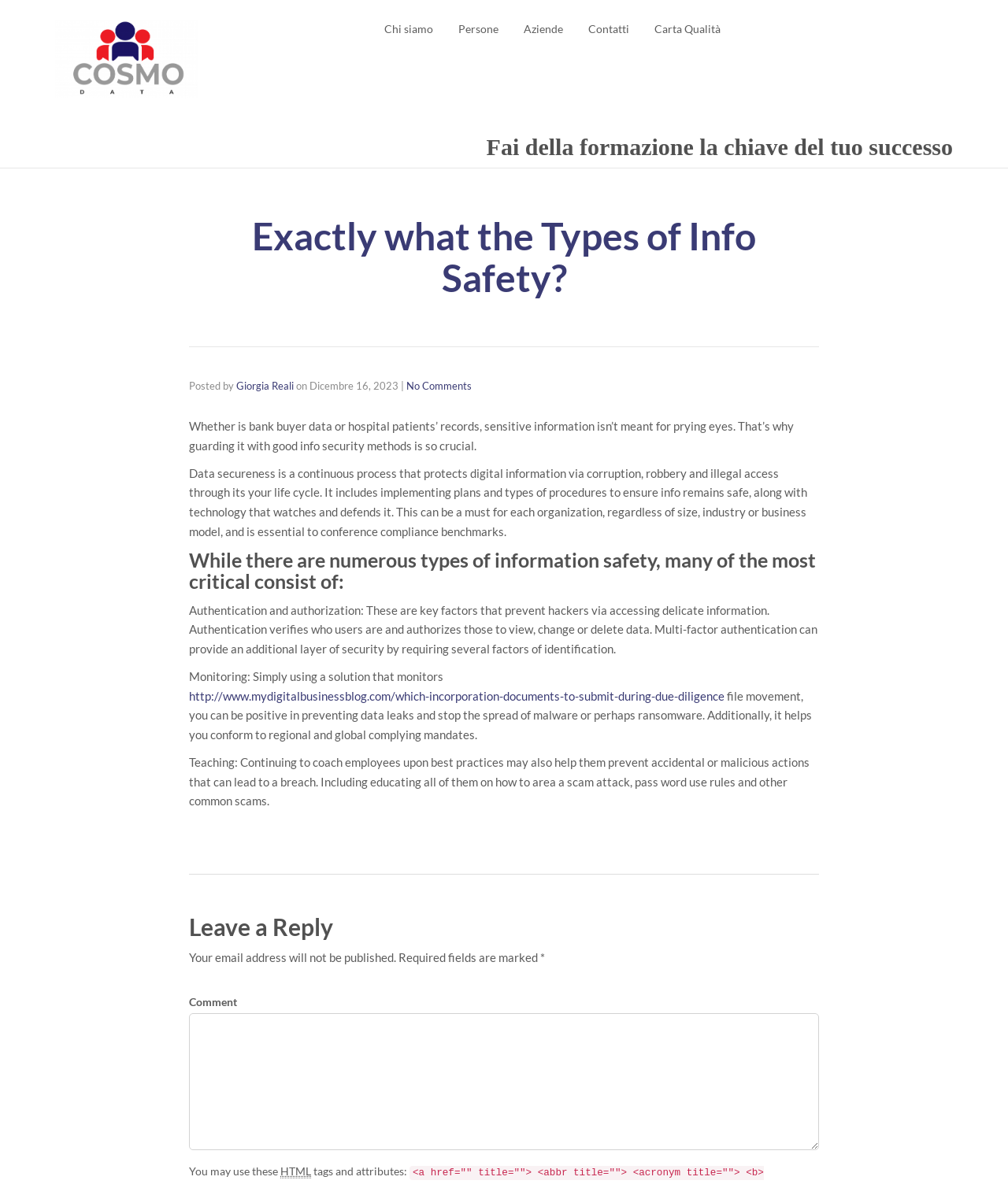From the webpage screenshot, identify the region described by parent_node: Email * name="wpforms[fields][1]" placeholder="example@gmail.com". Provide the bounding box coordinates as (top-left x, top-left y, bottom-right x, bottom-right y), with each value being a floating point number between 0 and 1.

None